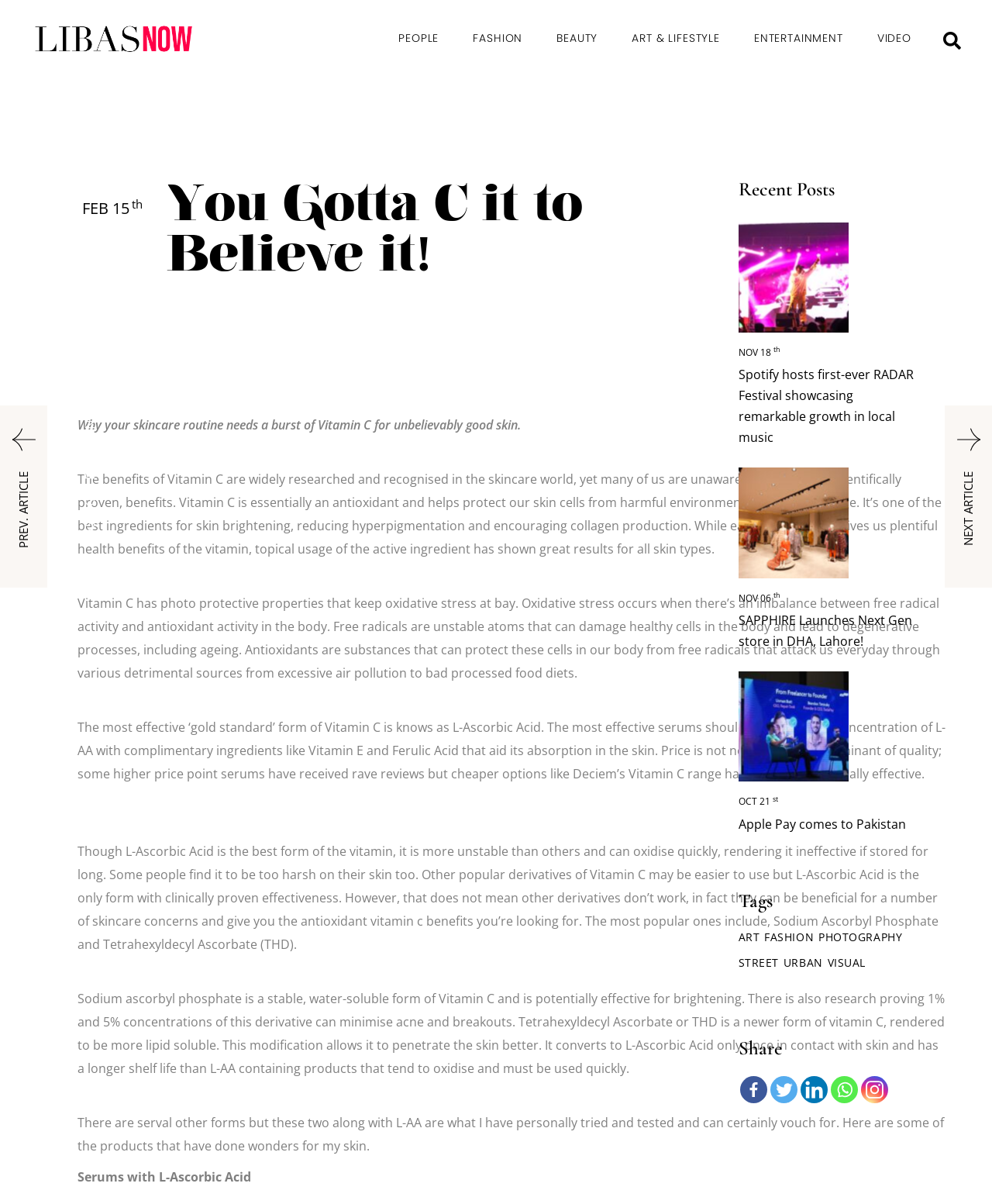Locate the bounding box coordinates of the UI element described by: "Apple Pay comes to Pakistan". The bounding box coordinates should consist of four float numbers between 0 and 1, i.e., [left, top, right, bottom].

[0.744, 0.677, 0.913, 0.691]